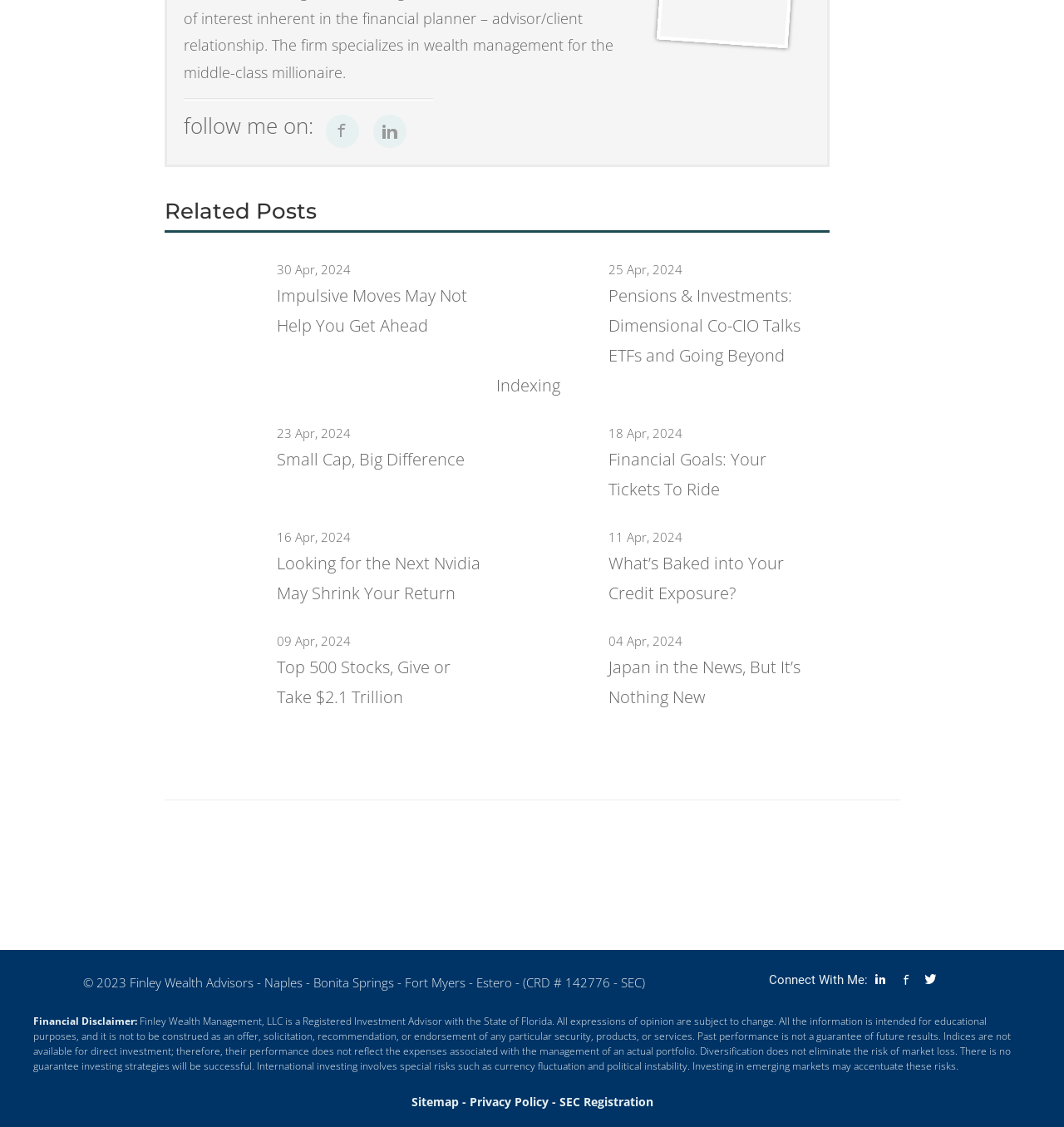Identify the bounding box coordinates of the region I need to click to complete this instruction: "Read 'Impulsive Moves May Not Help You Get Ahead'".

[0.154, 0.229, 0.454, 0.31]